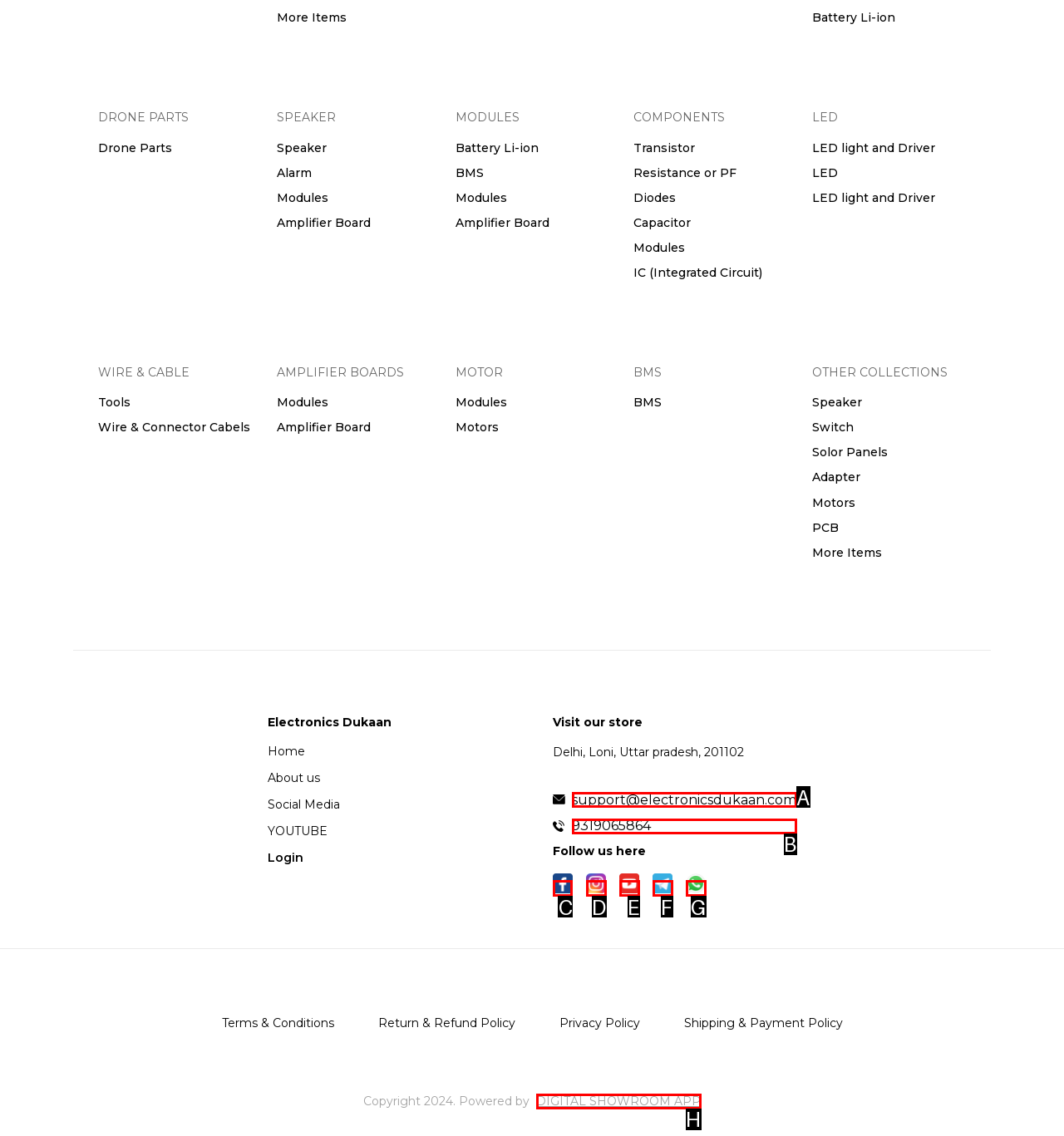Select the letter of the element you need to click to complete this task: Click on 'Facebook image'
Answer using the letter from the specified choices.

C